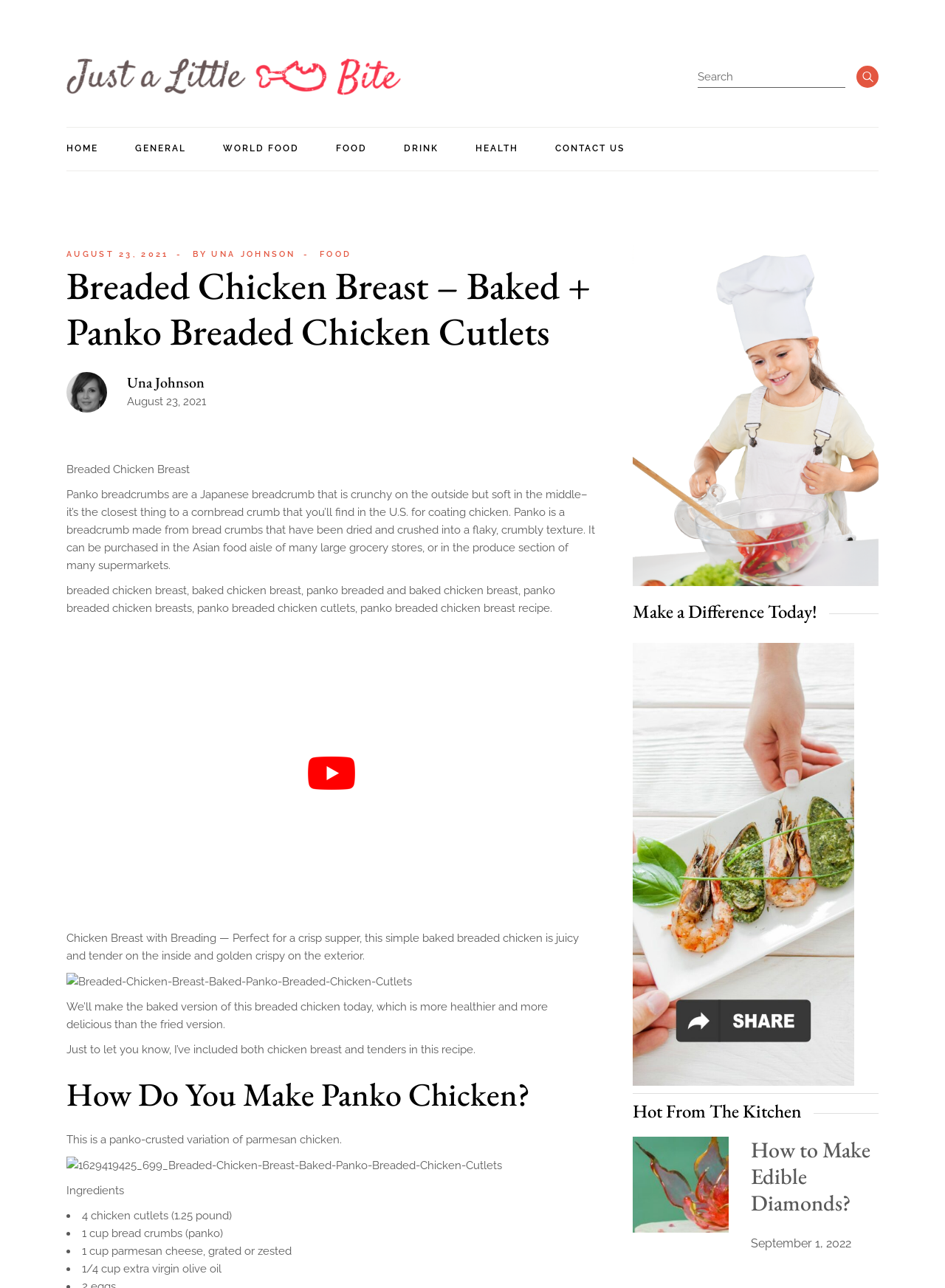By analyzing the image, answer the following question with a detailed response: What is the purpose of Panko breadcrumbs?

According to the text, Panko breadcrumbs are a Japanese breadcrumb that is crunchy on the outside but soft in the middle, making it ideal for coating chicken.